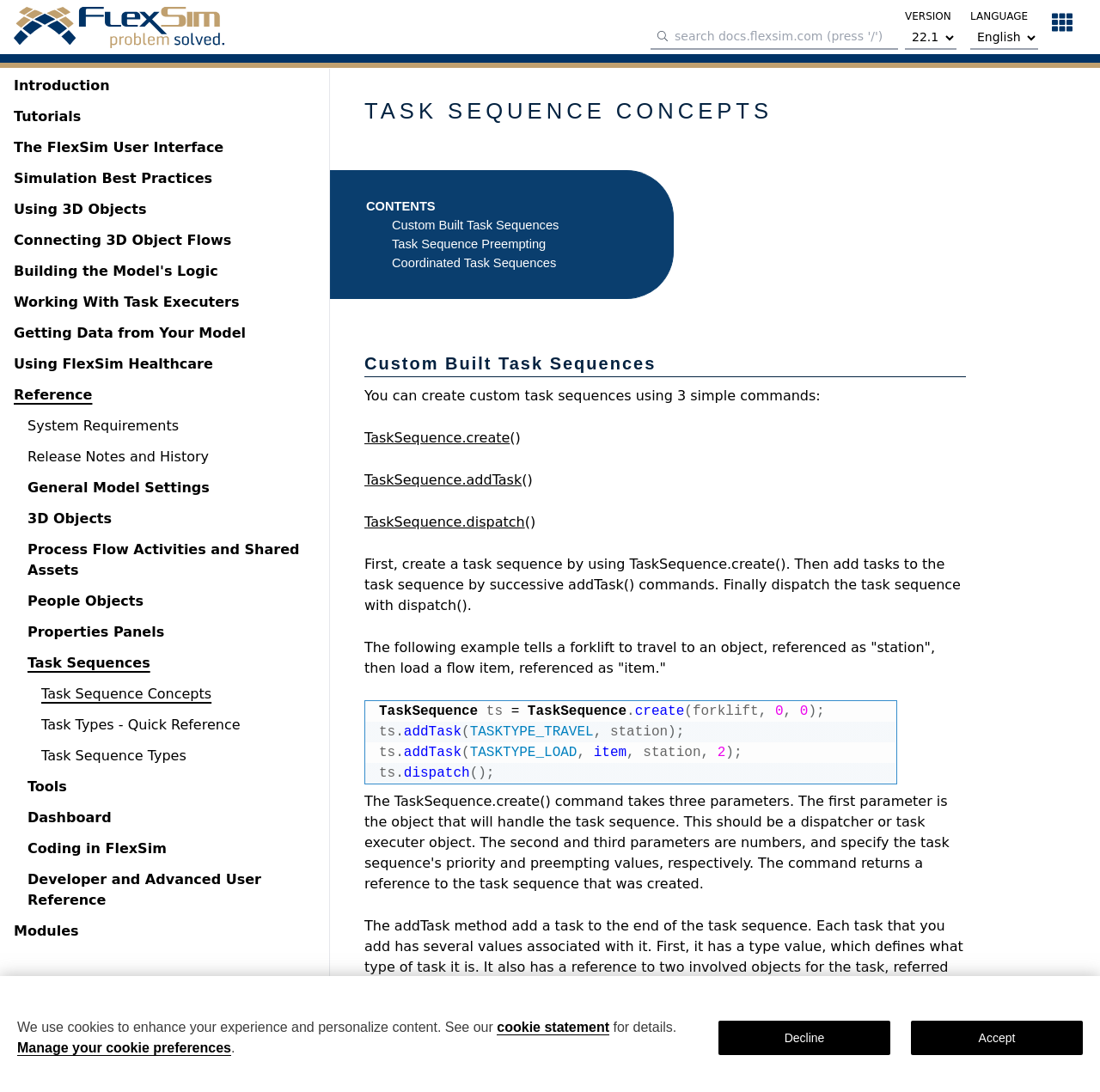Show the bounding box coordinates of the region that should be clicked to follow the instruction: "go to Task Sequence Concepts."

[0.038, 0.626, 0.192, 0.645]